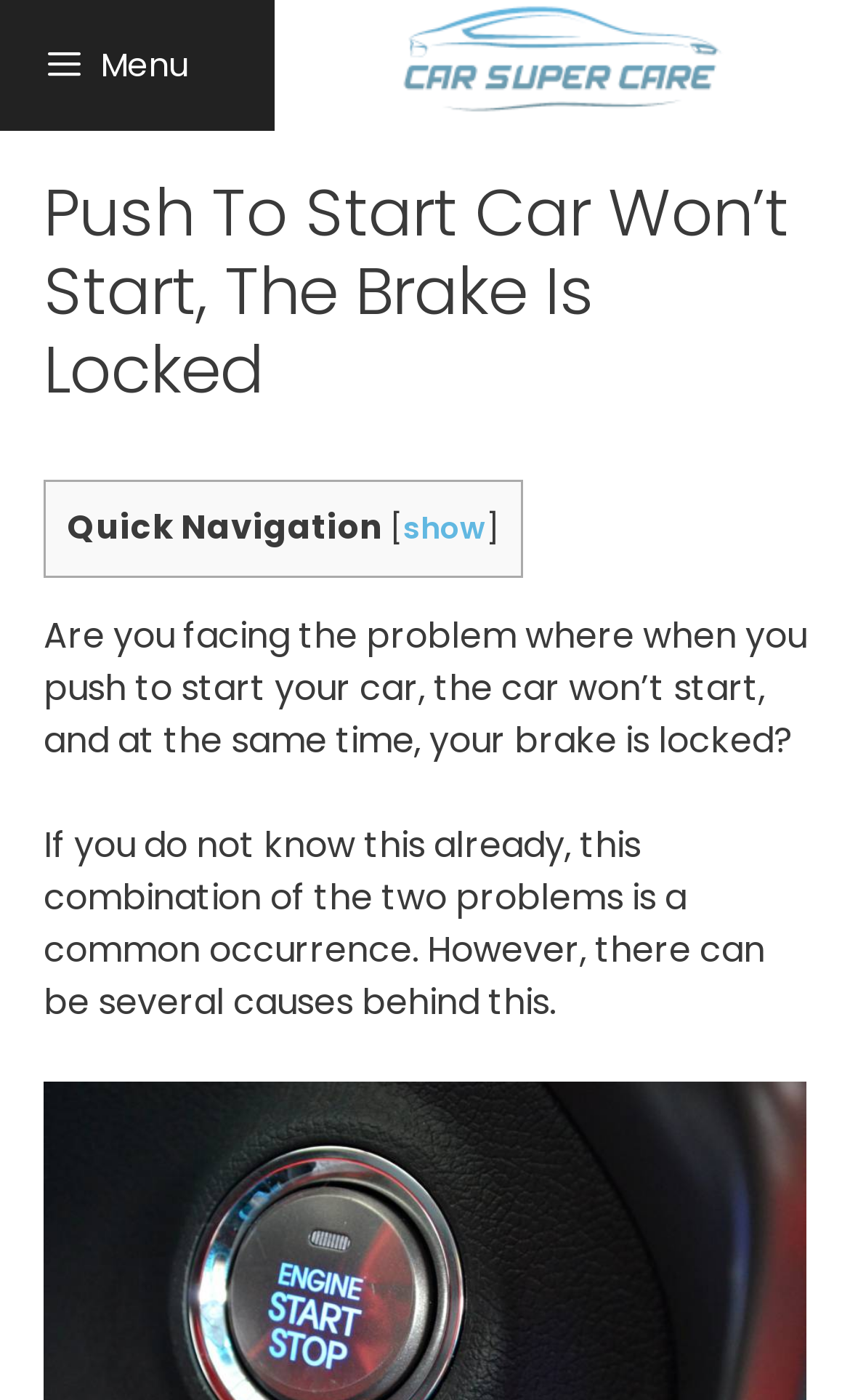Please give a succinct answer to the question in one word or phrase:
What is the problem described on this webpage?

Car won't start and brake is locked